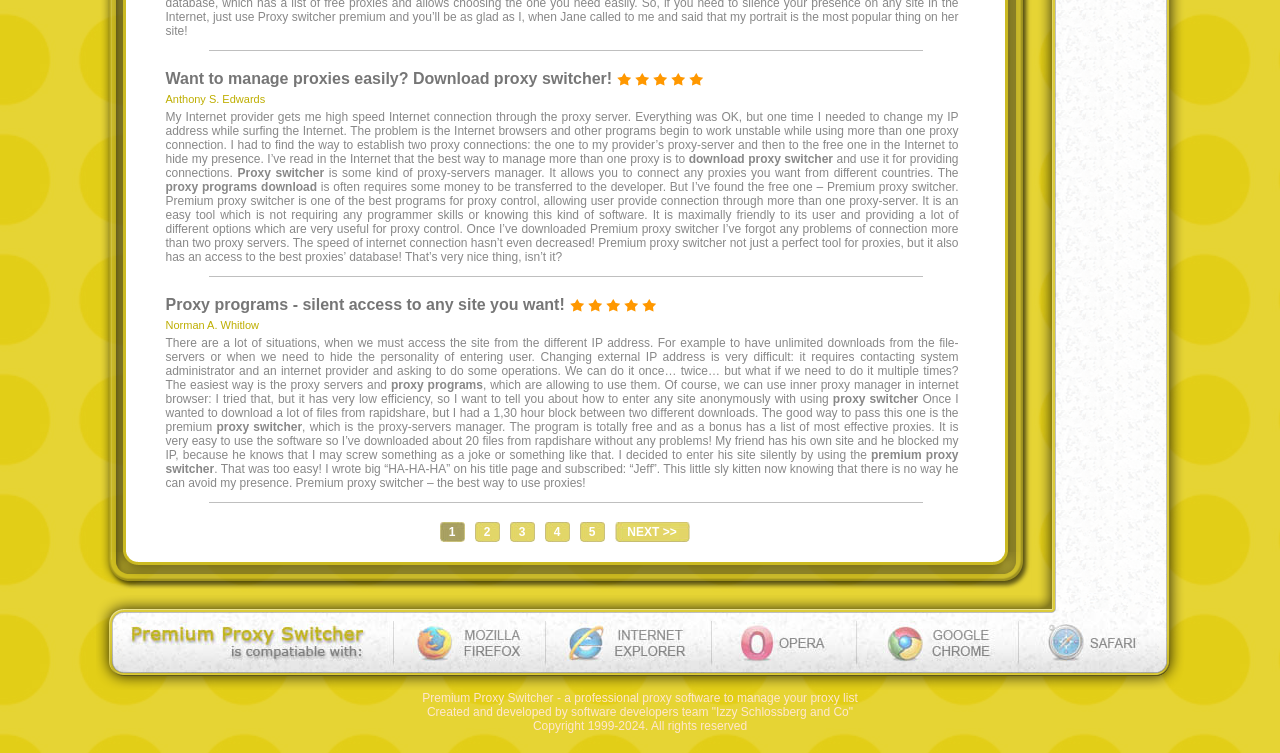Provide the bounding box coordinates for the specified HTML element described in this description: "NEXT >>". The coordinates should be four float numbers ranging from 0 to 1, in the format [left, top, right, bottom].

[0.49, 0.697, 0.529, 0.716]